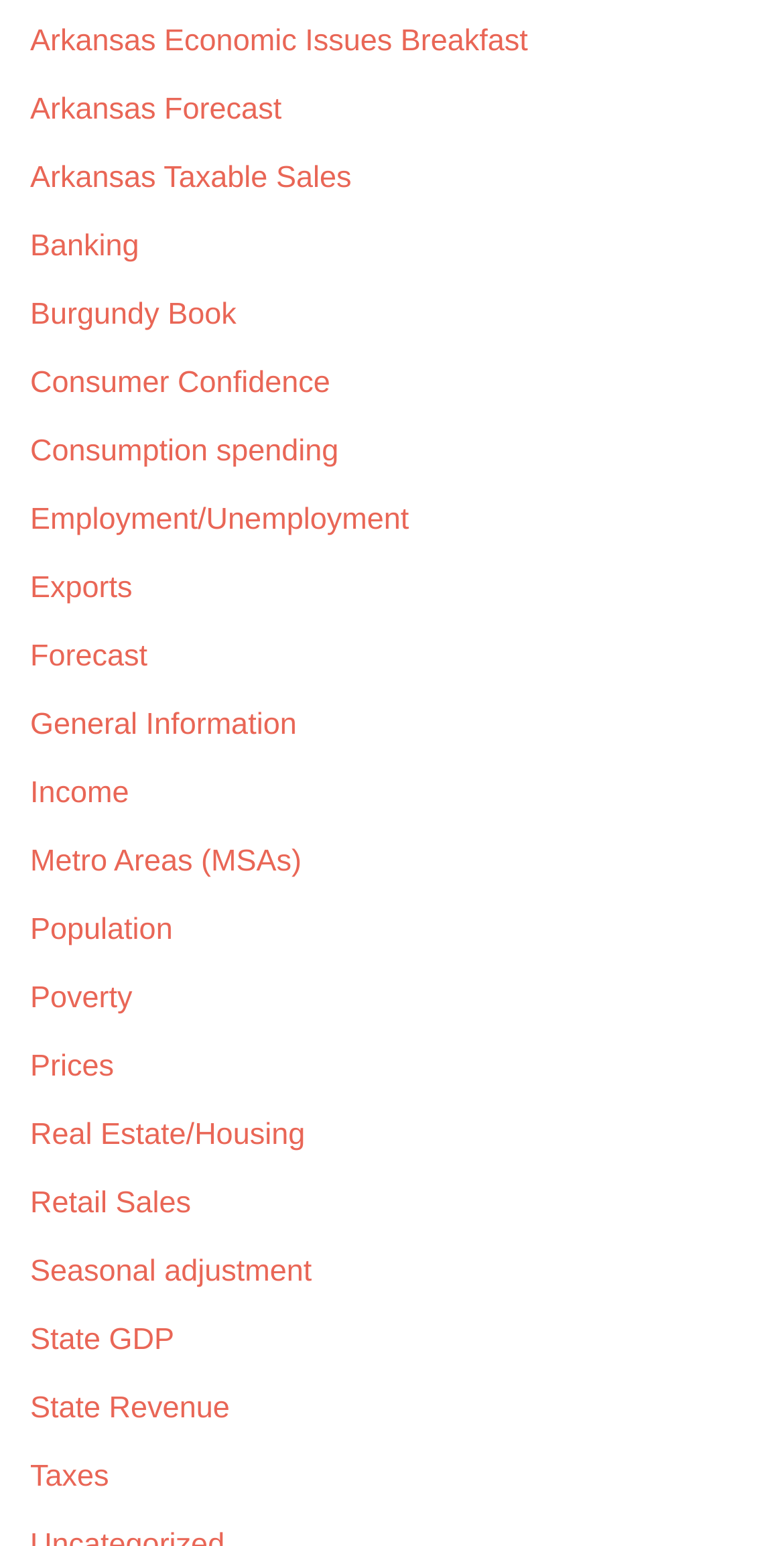How many links are related to sales?
Using the image as a reference, give an elaborate response to the question.

After carefully examining the links, I found two links related to sales: 'Retail Sales' and 'Arkansas Taxable Sales'.